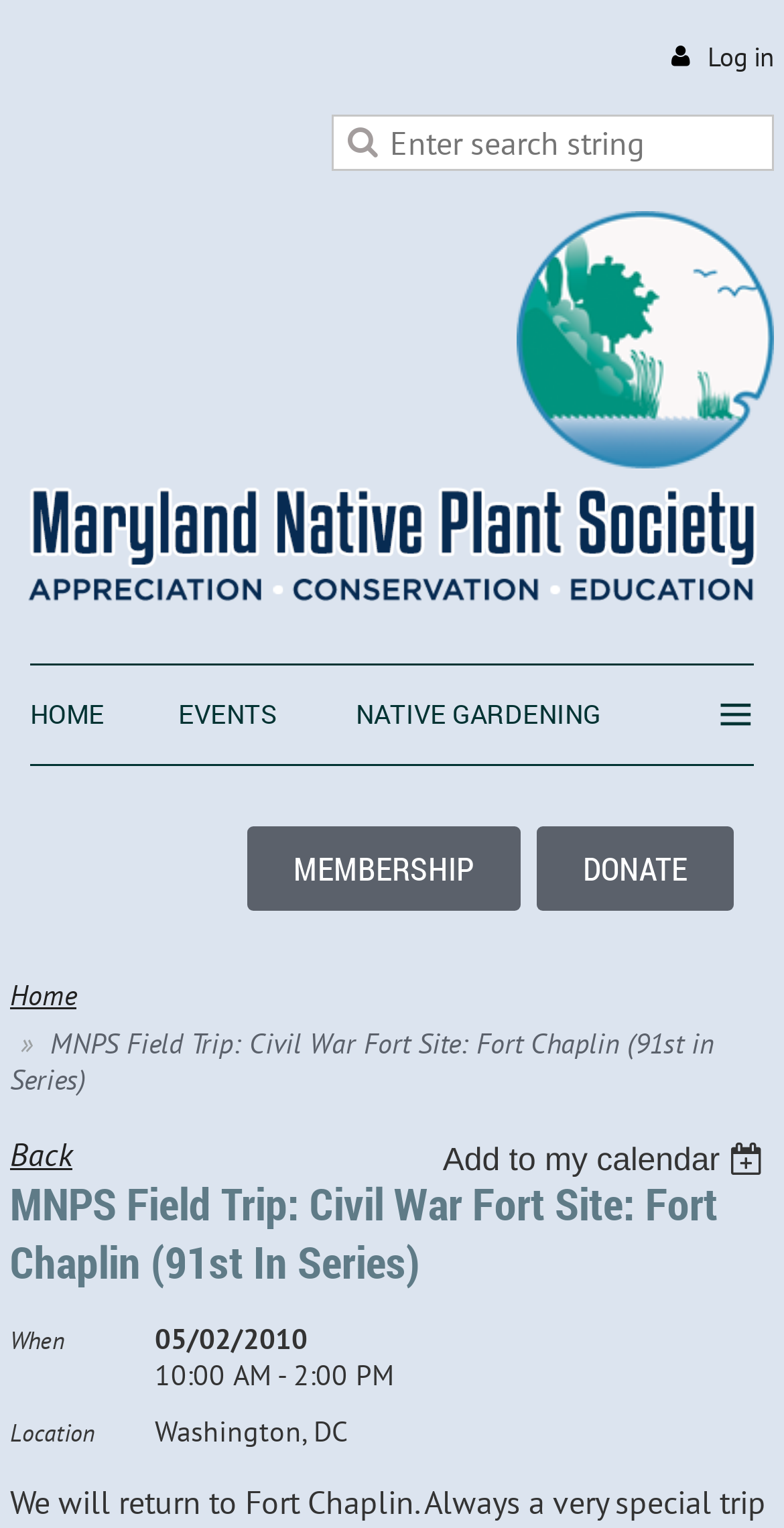What is the name of the organization?
Provide a one-word or short-phrase answer based on the image.

Maryland Native Plant Society